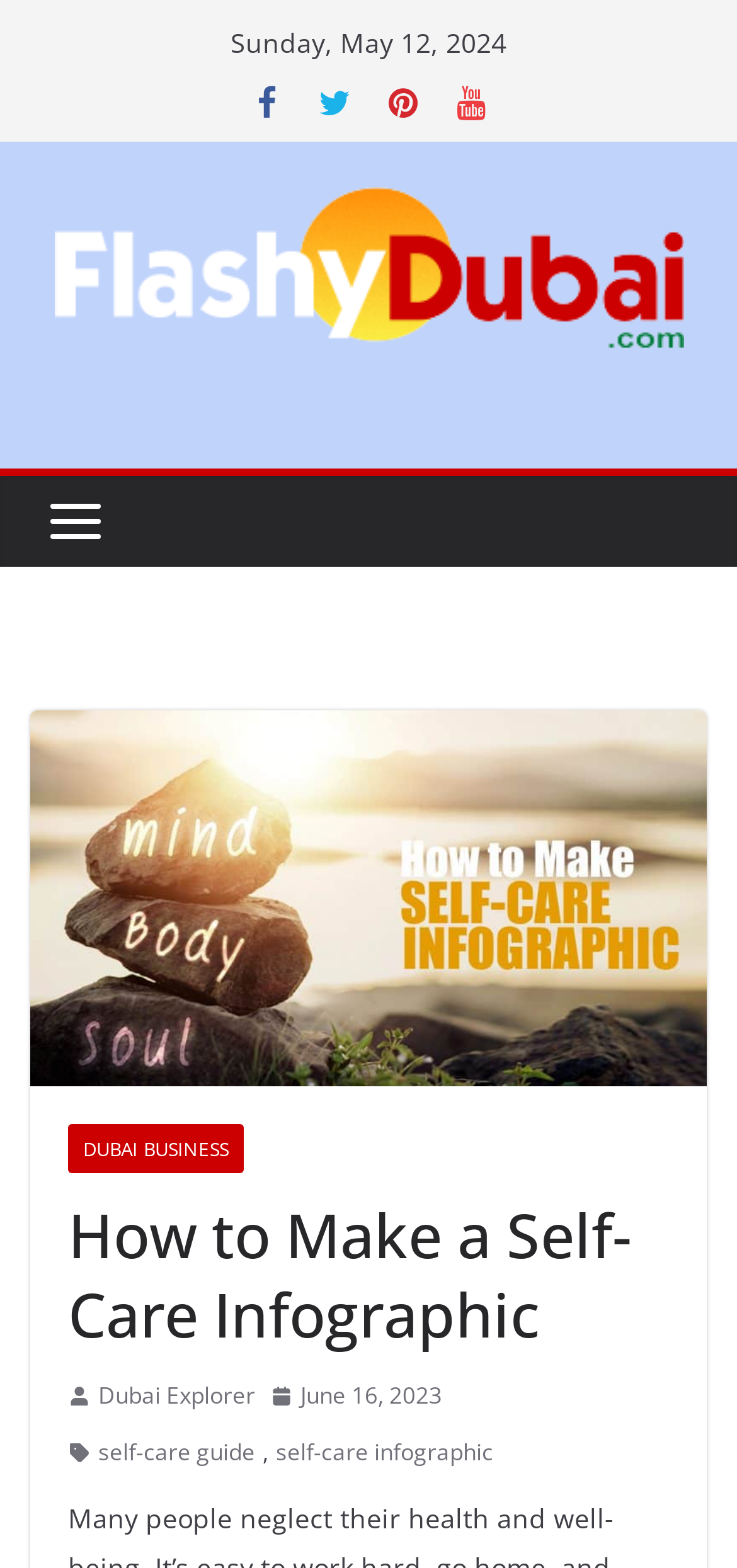Review the image closely and give a comprehensive answer to the question: What is the date of the latest article?

I found the date by looking at the link element with the text 'June 16, 2023' which is located below the header 'How to Make a Self-Care Infographic'.